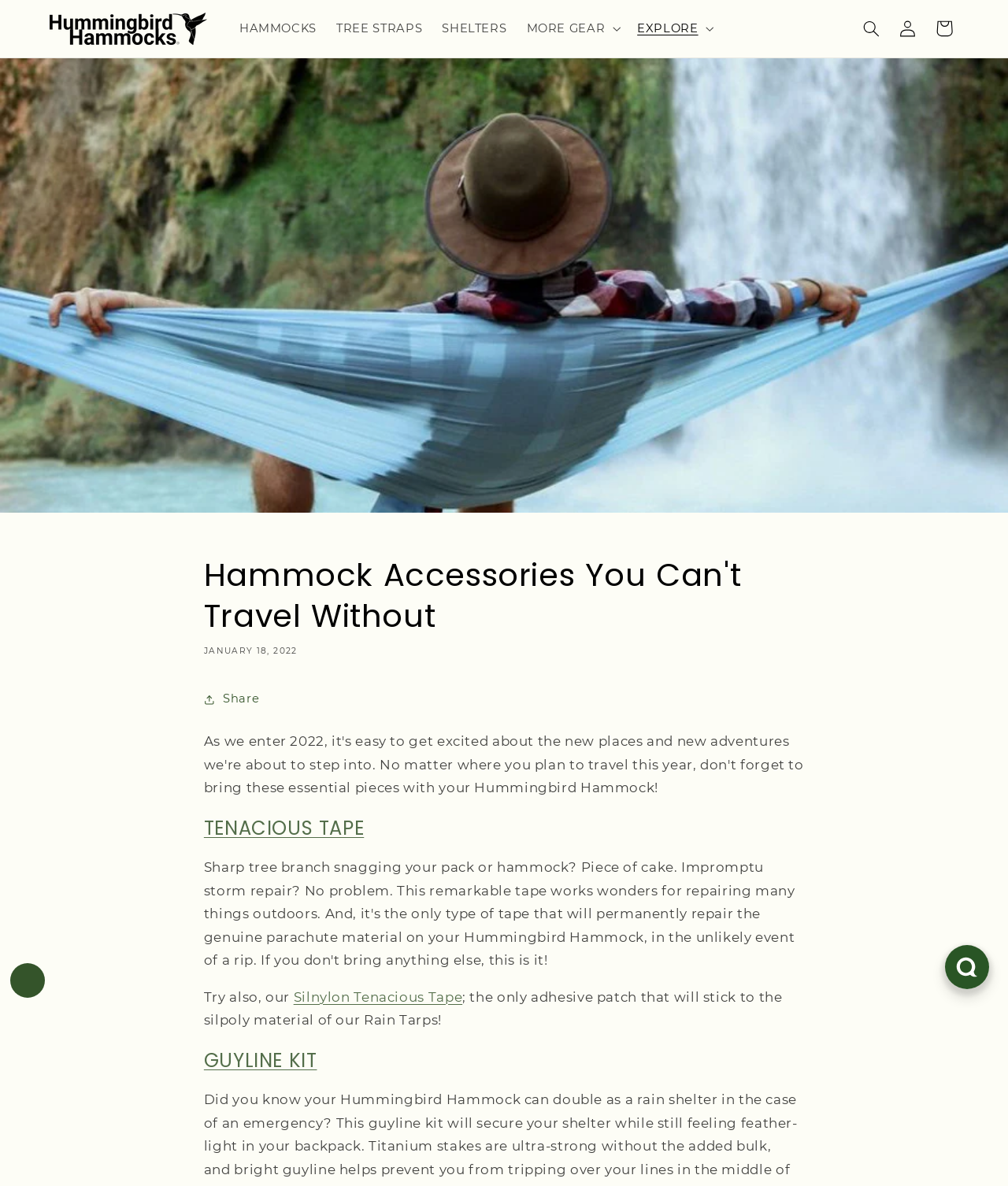Please identify the bounding box coordinates of the region to click in order to complete the given instruction: "Go to Hummingbird Hammocks homepage". The coordinates should be four float numbers between 0 and 1, i.e., [left, top, right, bottom].

[0.043, 0.005, 0.211, 0.043]